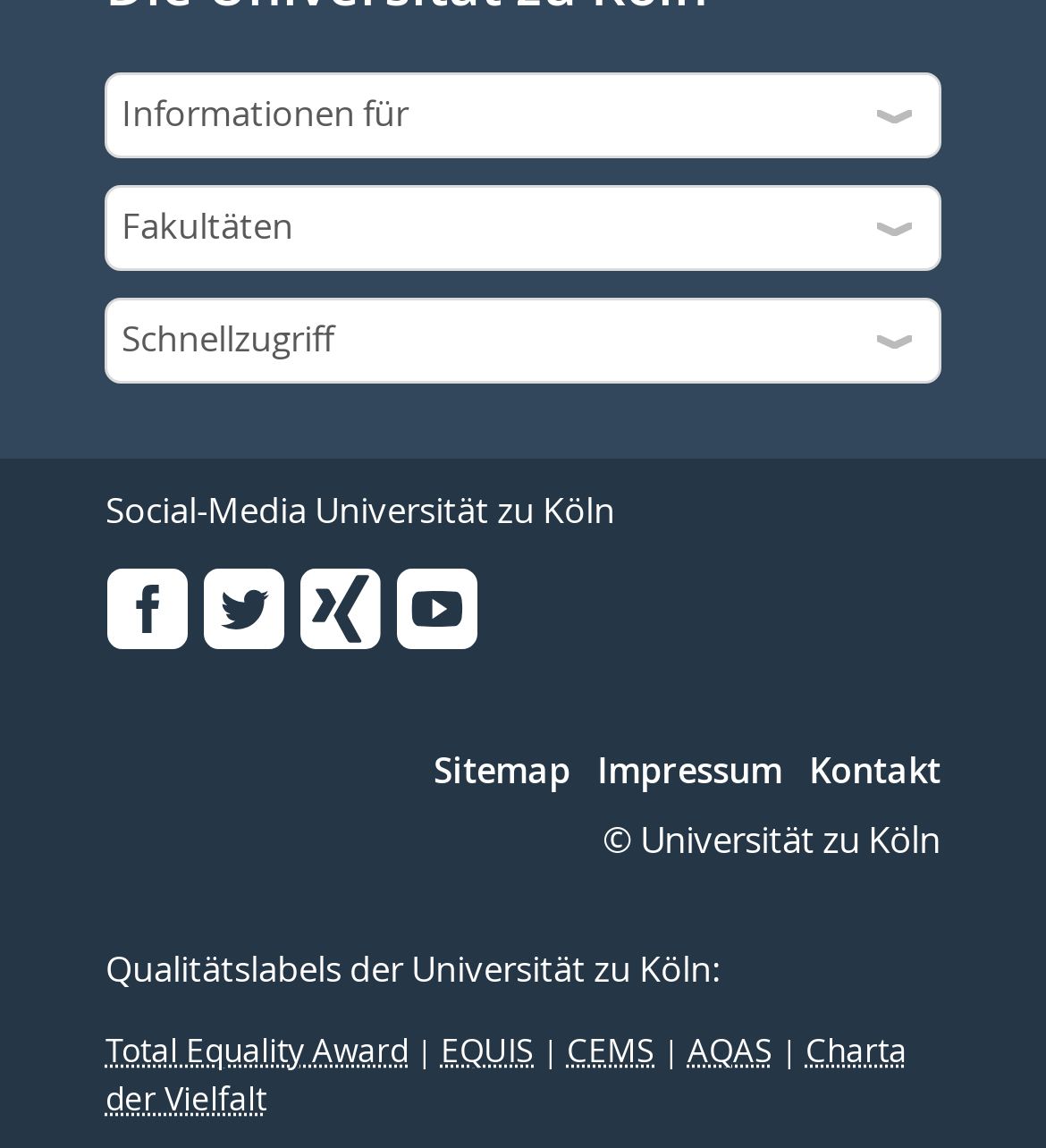What social media platforms are linked?
From the image, provide a succinct answer in one word or a short phrase.

Facebook, Twitter, Xing, YouTube